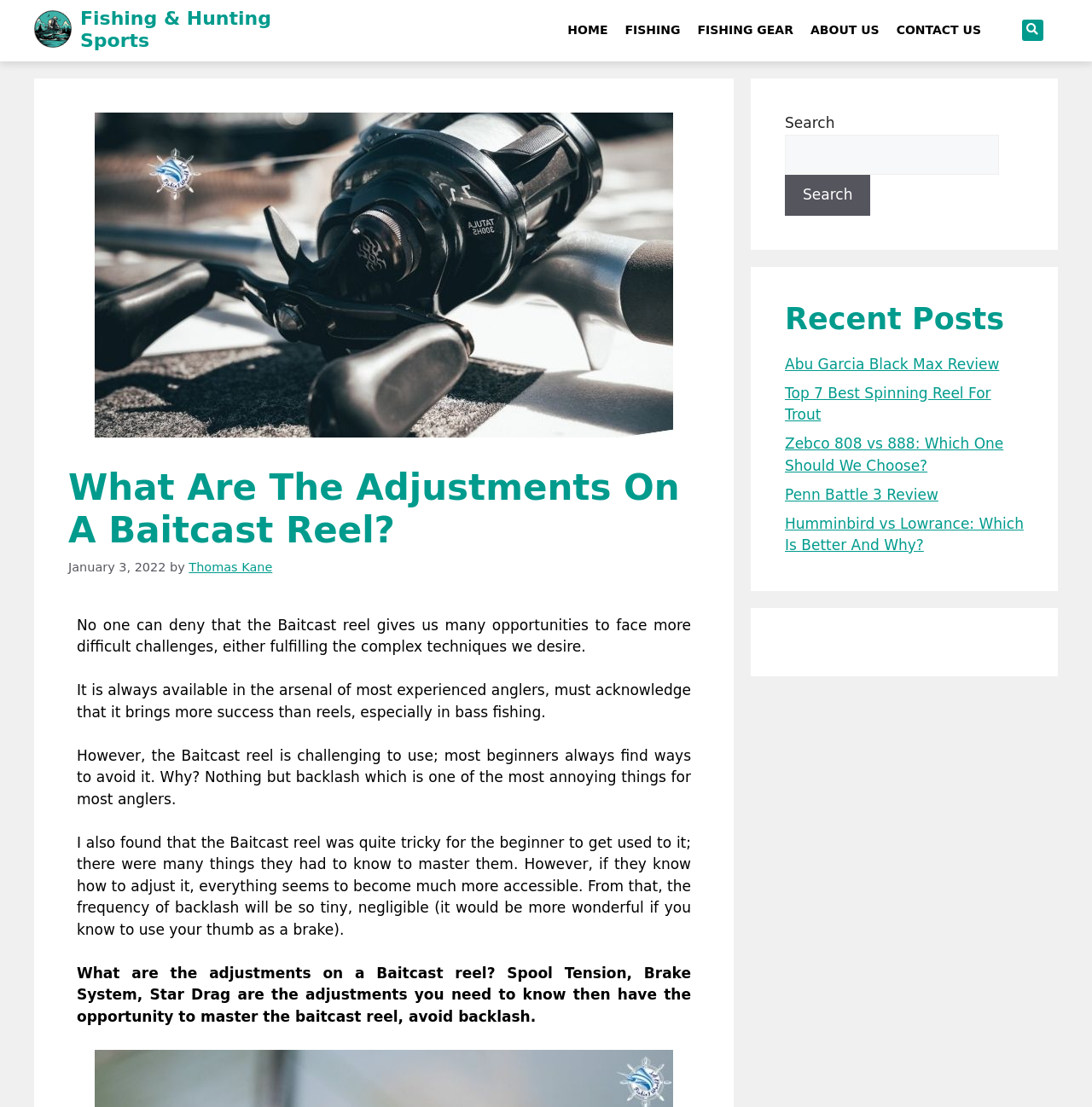From the webpage screenshot, predict the bounding box coordinates (top-left x, top-left y, bottom-right x, bottom-right y) for the UI element described here: Abu Garcia Black Max Review

[0.719, 0.321, 0.915, 0.336]